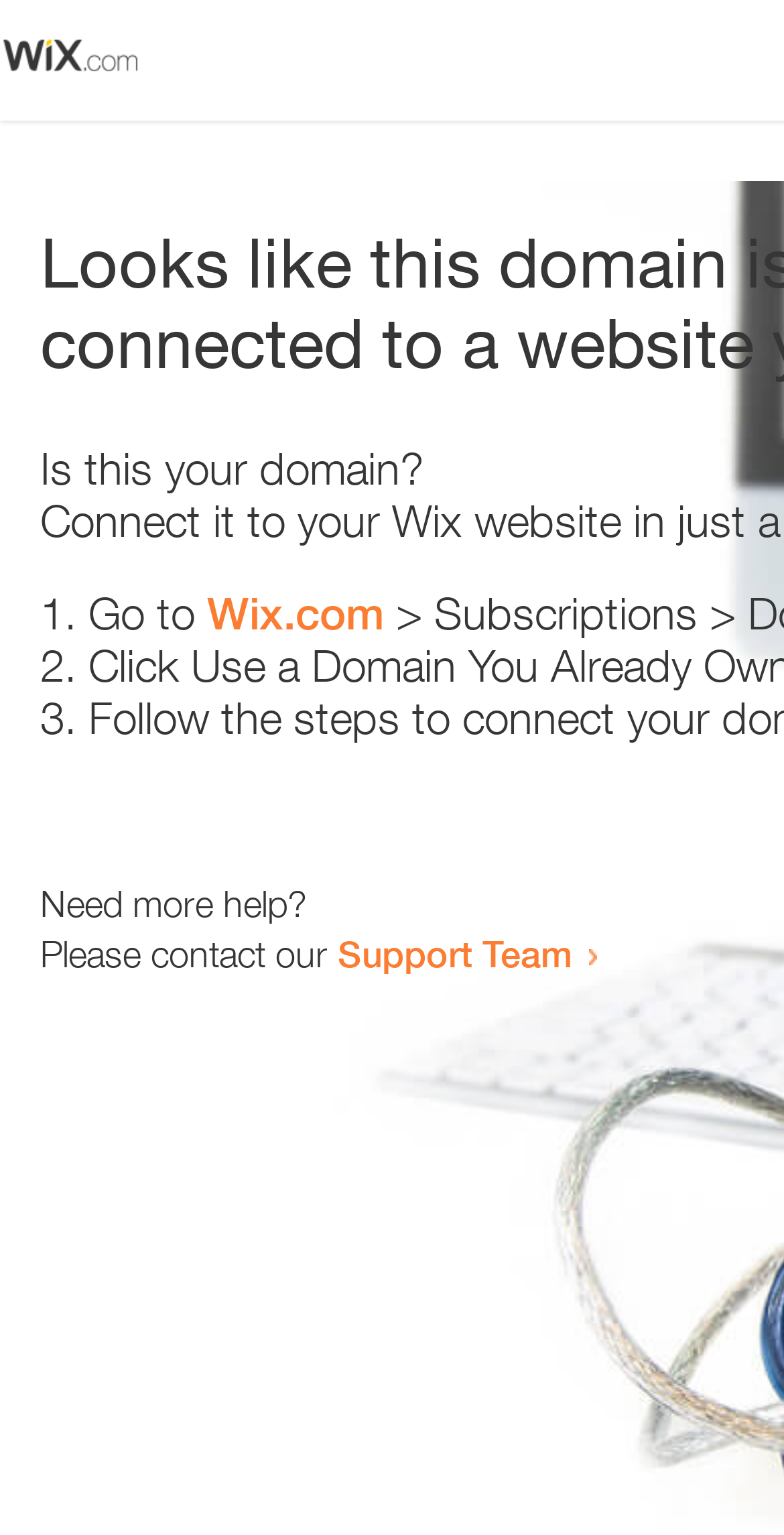Please provide the bounding box coordinate of the region that matches the element description: getintouch@outlook.com. Coordinates should be in the format (top-left x, top-left y, bottom-right x, bottom-right y) and all values should be between 0 and 1.

None